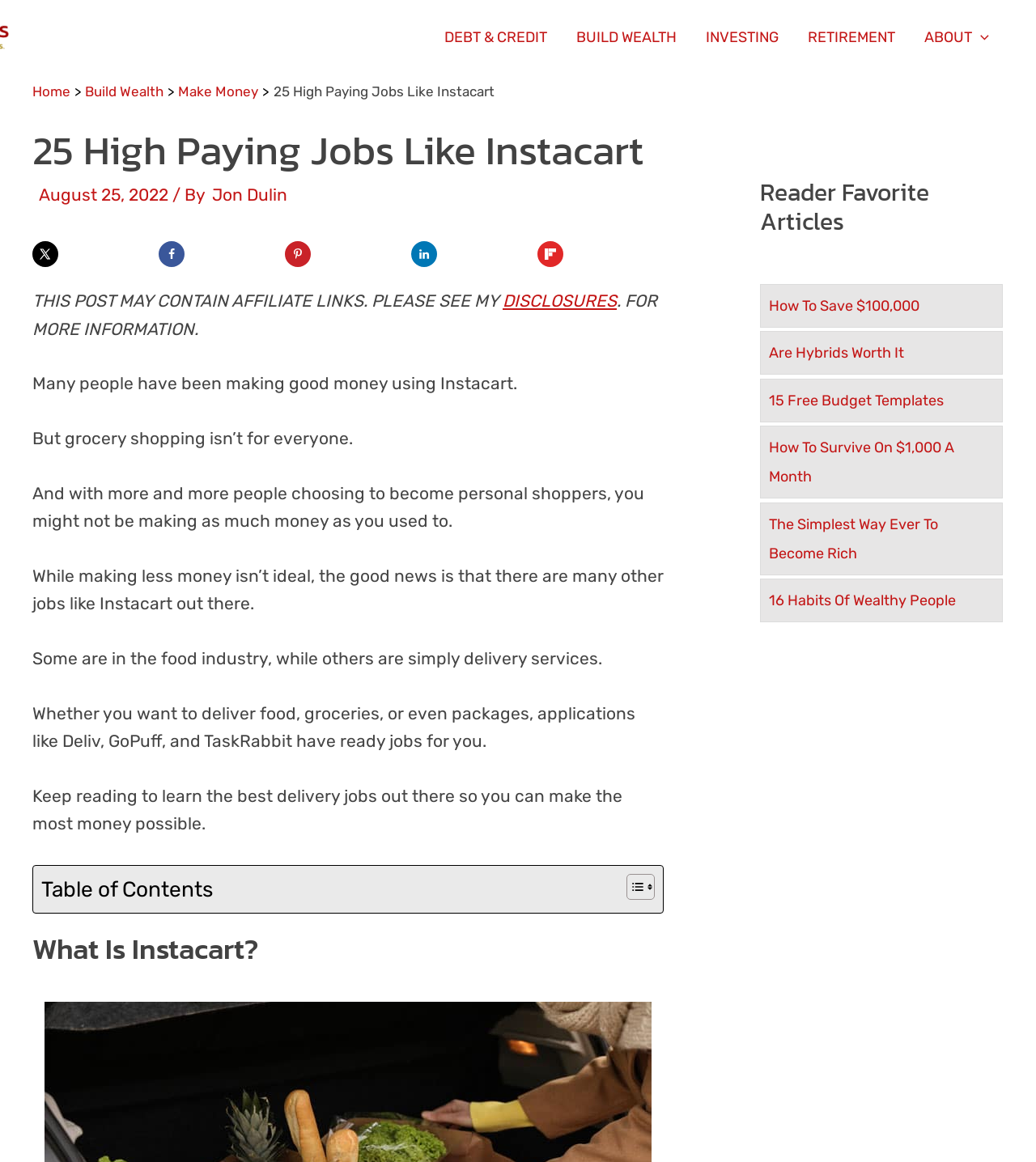Please identify the bounding box coordinates of the element on the webpage that should be clicked to follow this instruction: "Click on DEBT & CREDIT". The bounding box coordinates should be given as four float numbers between 0 and 1, formatted as [left, top, right, bottom].

[0.415, 0.008, 0.542, 0.056]